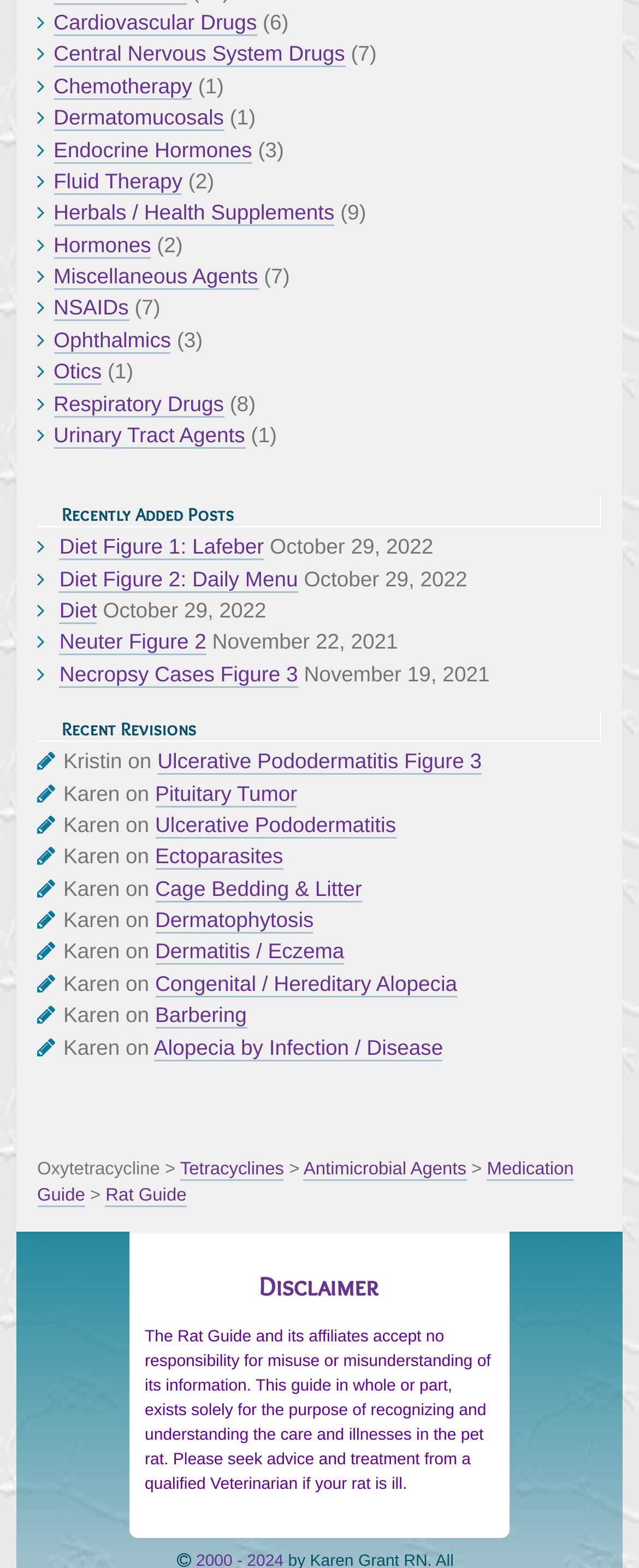Extract the bounding box coordinates for the described element: "Respiratory Drugs". The coordinates should be represented as four float numbers between 0 and 1: [left, top, right, bottom].

[0.084, 0.249, 0.35, 0.266]